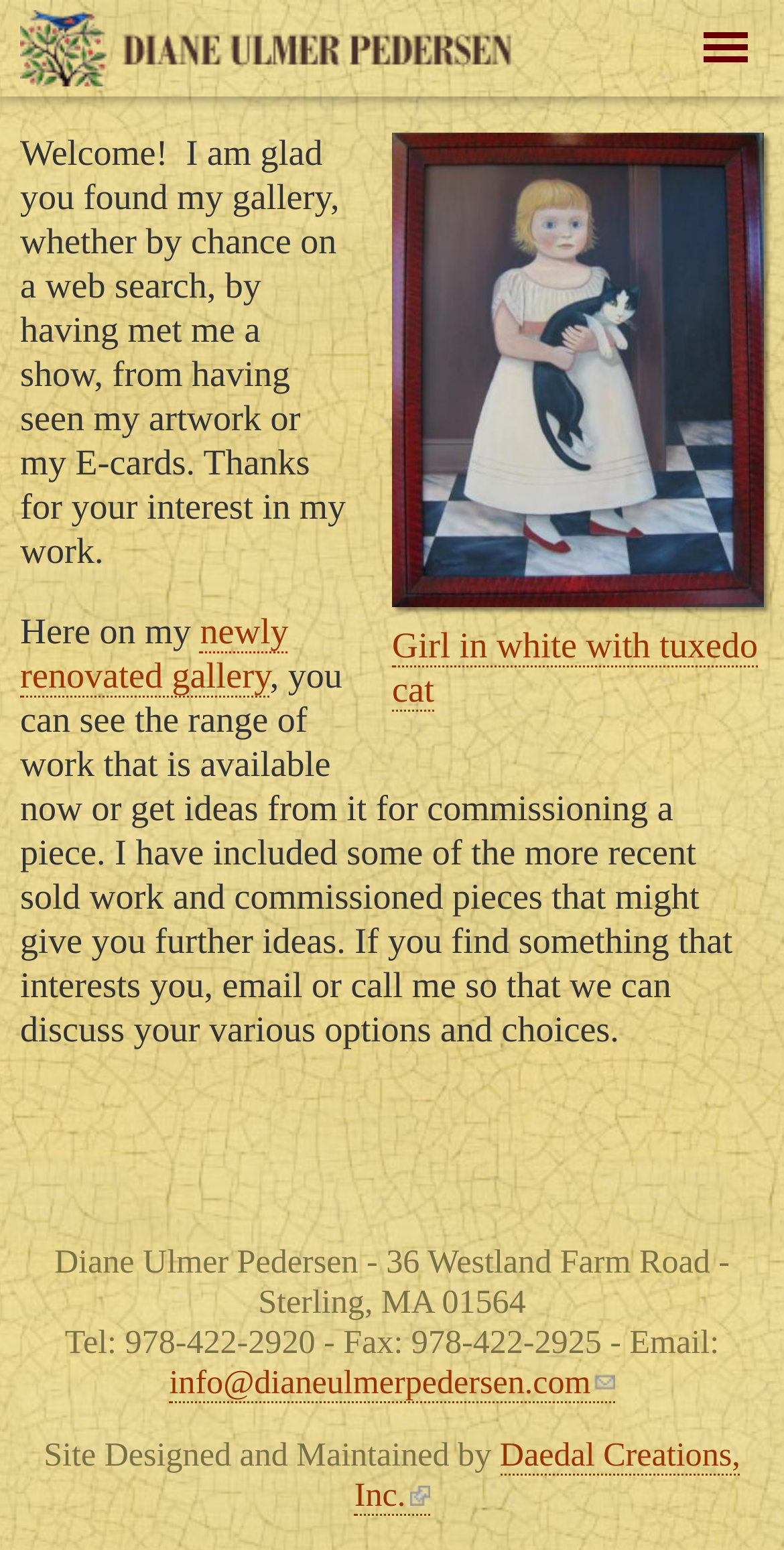Summarize the webpage with intricate details.

The webpage is about American Folk Art Painting by Diane Ulmer Pedersen. At the top, there is a link to skip to the main content, followed by the title "American Folk Art Painting - Diane Ulmer Pedersen" which is also an image. On the top right, there is another link with no text.

The main content is an article that takes up most of the page. It starts with a welcome message from the artist, expressing gratitude for visitors' interest in her work. Below the welcome message, there are two links, one with no text and another with the title "Girl in white with tuxedo cat". 

The artist introduces her newly renovated gallery, where visitors can explore her available work or get ideas for commissioned pieces. She also mentions that some of her sold and commissioned work is included to provide further inspiration. The text invites visitors to contact her to discuss their options and choices.

At the bottom of the page, there is the artist's contact information, including her address, phone number, fax number, and email address. Additionally, there is a credit to the website designer and maintainer, Daedal Creations, Inc., with a link to their external website.